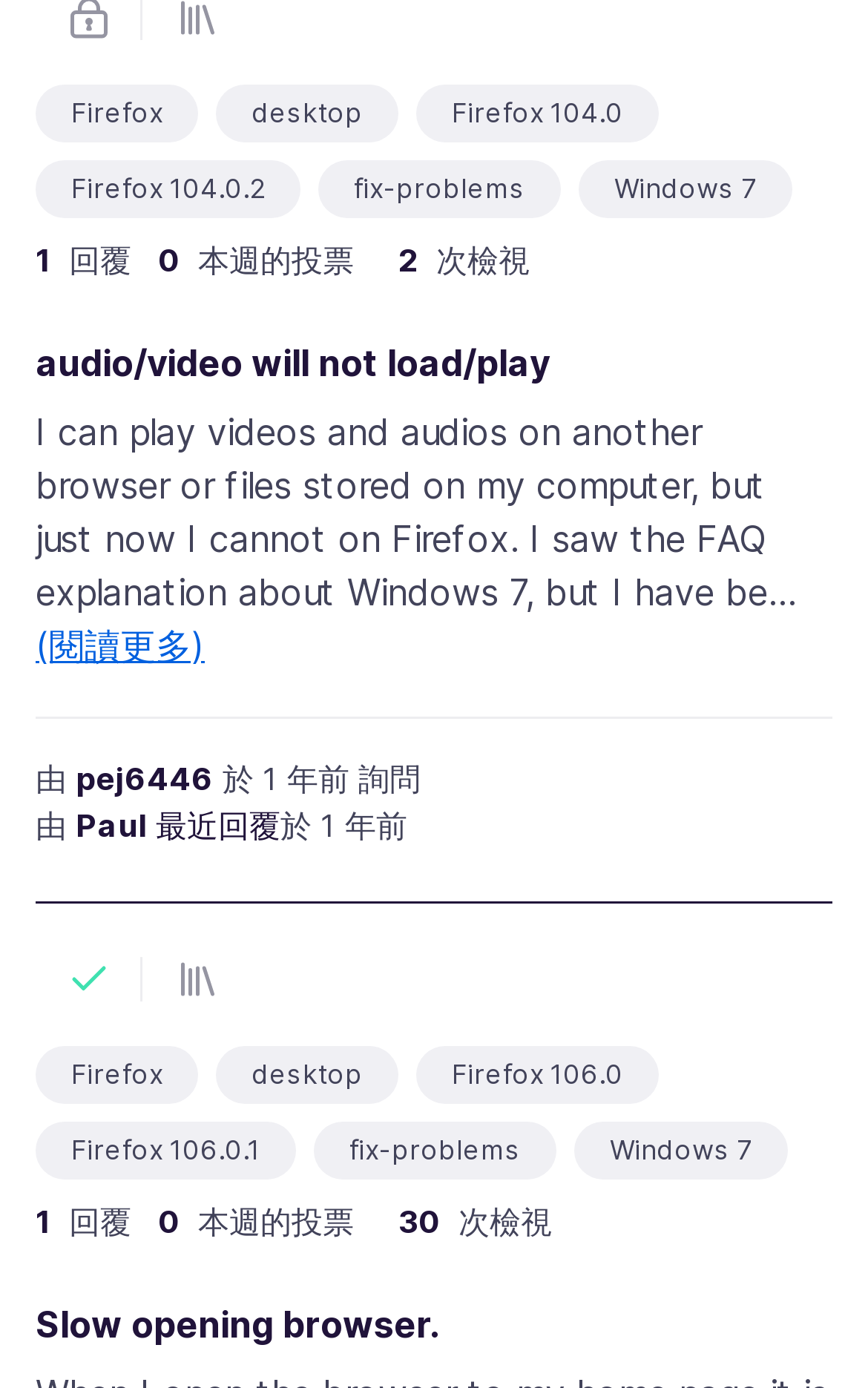Please answer the following question using a single word or phrase: 
How many links are there in the webpage?

14